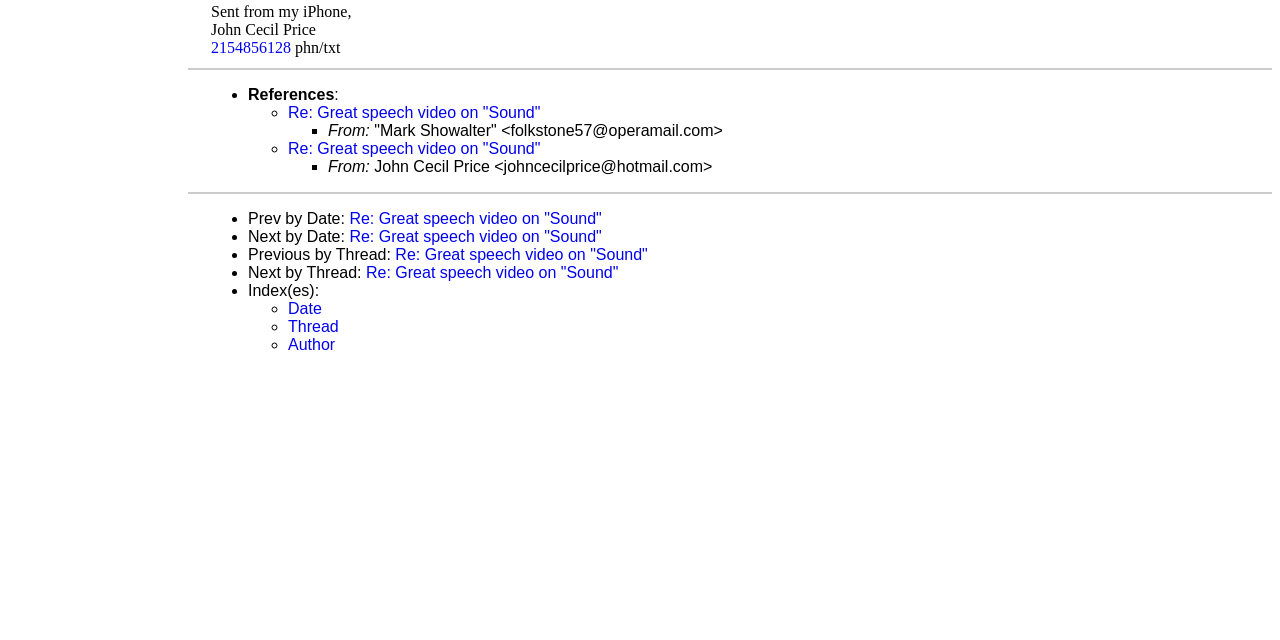Find the bounding box coordinates of the UI element according to this description: "Accept and Close".

None